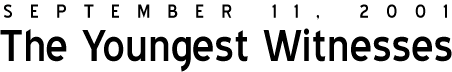Describe all the elements and aspects of the image comprehensively.

The image features the title "The Youngest Witnesses," prominently displayed in bold typography, emphasizing the poignant theme of the September 11 attacks. The text serves as part of a larger narrative, drawing attention to the stories of preschoolers in a Lower Manhattan classroom who witnessed the tragic events of September 11, 2001. This educational initiative explores how these children have been affected over time, providing a reflective lens on their experiences and memories. The graphic is likely intended to evoke emotions and foster understanding about the impact of historical events on young minds.